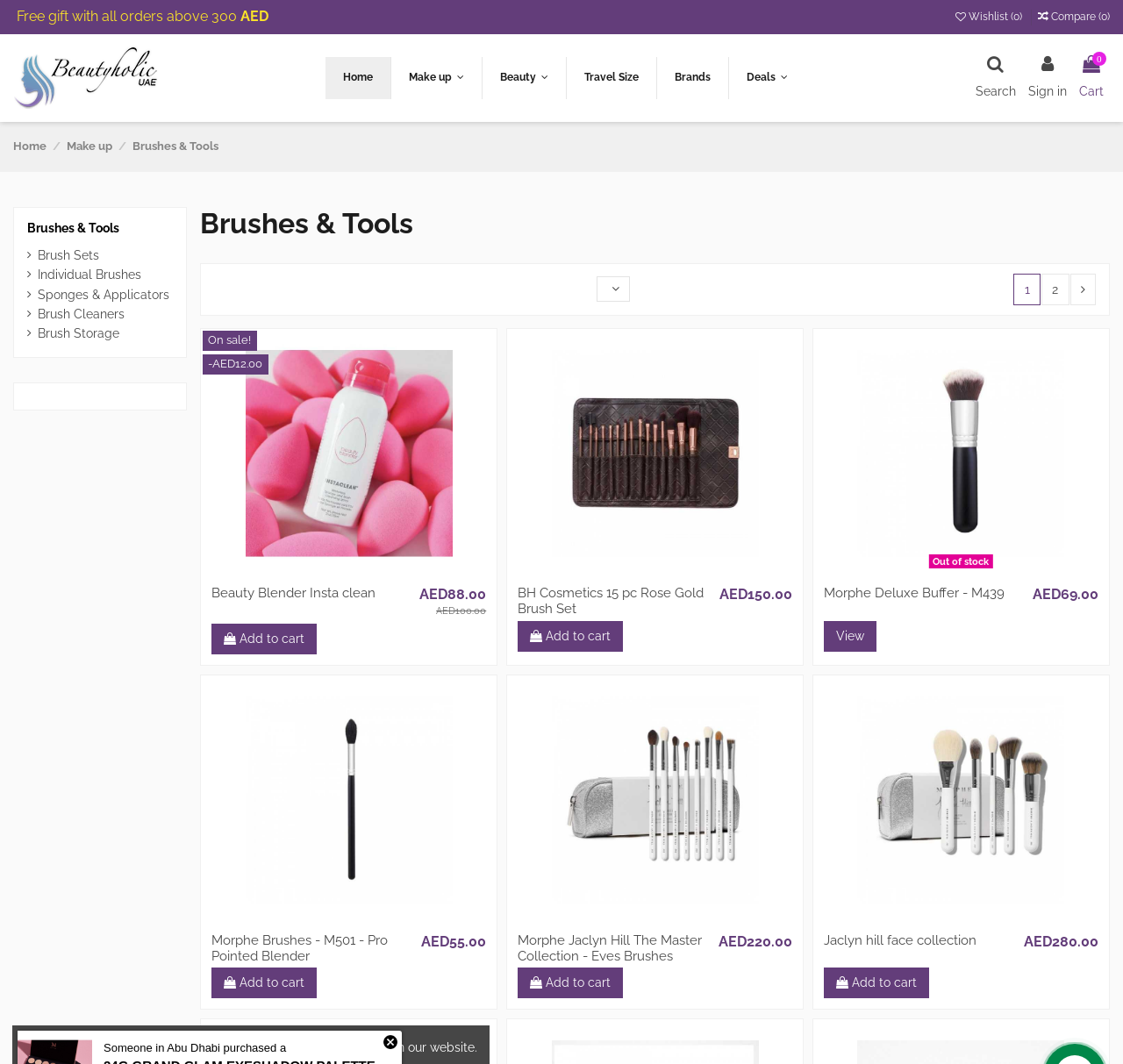Please determine the headline of the webpage and provide its content.

Brushes & Tools